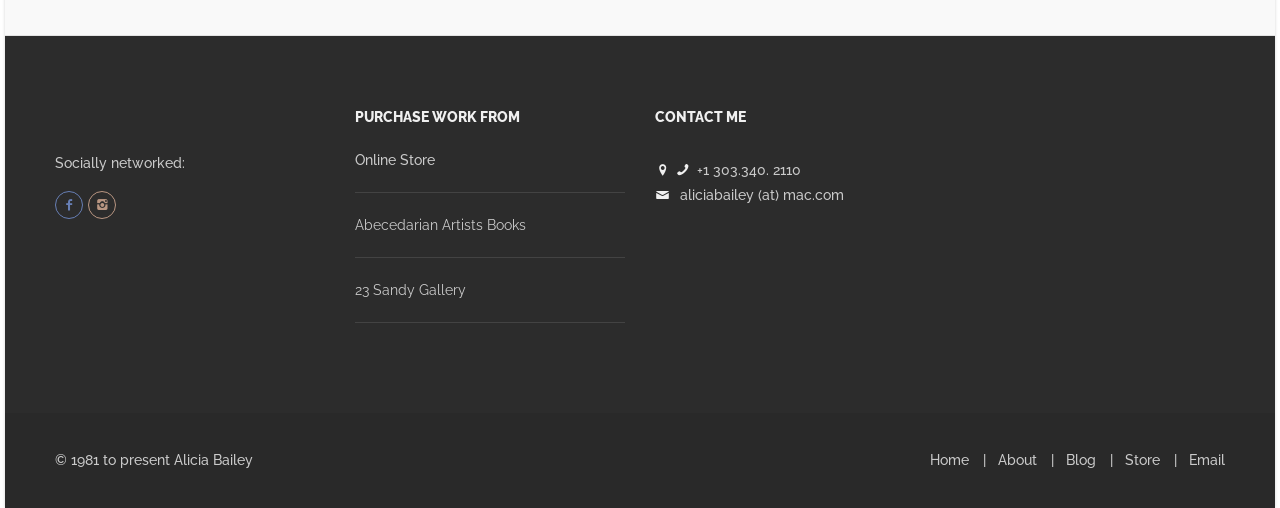Given the element description, predict the bounding box coordinates in the format (top-left x, top-left y, bottom-right x, bottom-right y). Make sure all values are between 0 and 1. Here is the element description: Online Store

[0.277, 0.299, 0.34, 0.33]